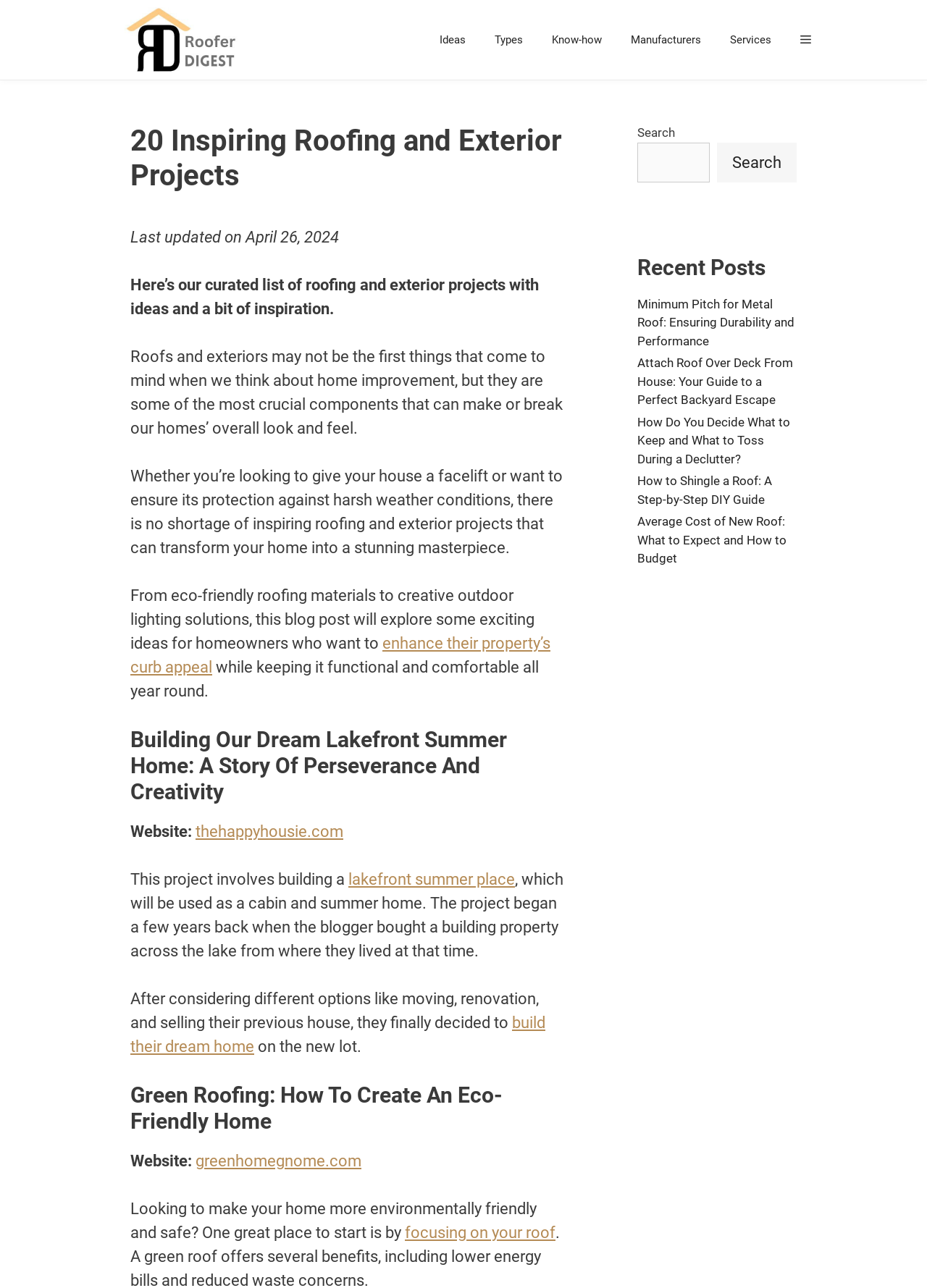Give the bounding box coordinates for the element described by: "Shoes".

None